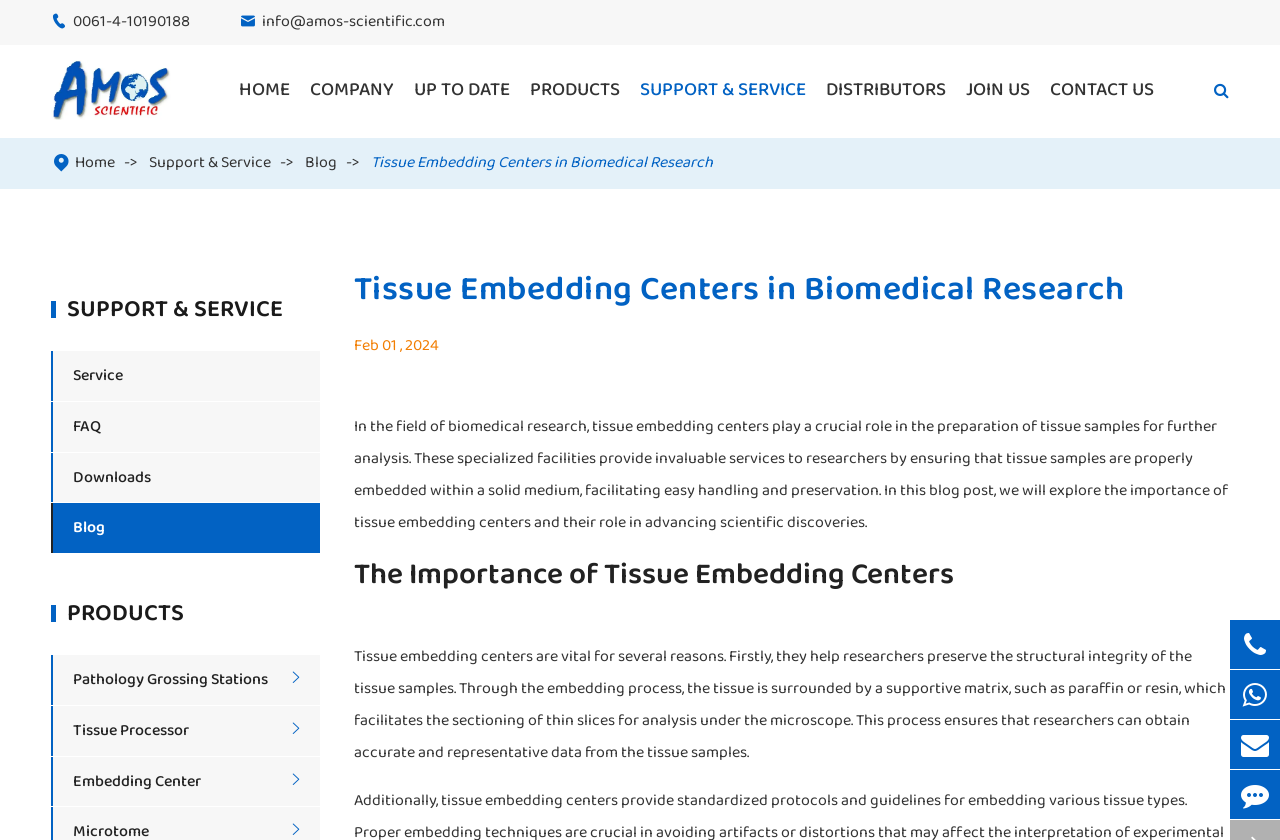For the following element description, predict the bounding box coordinates in the format (top-left x, top-left y, bottom-right x, bottom-right y). All values should be floating point numbers between 0 and 1. Description: Seth Vick

None